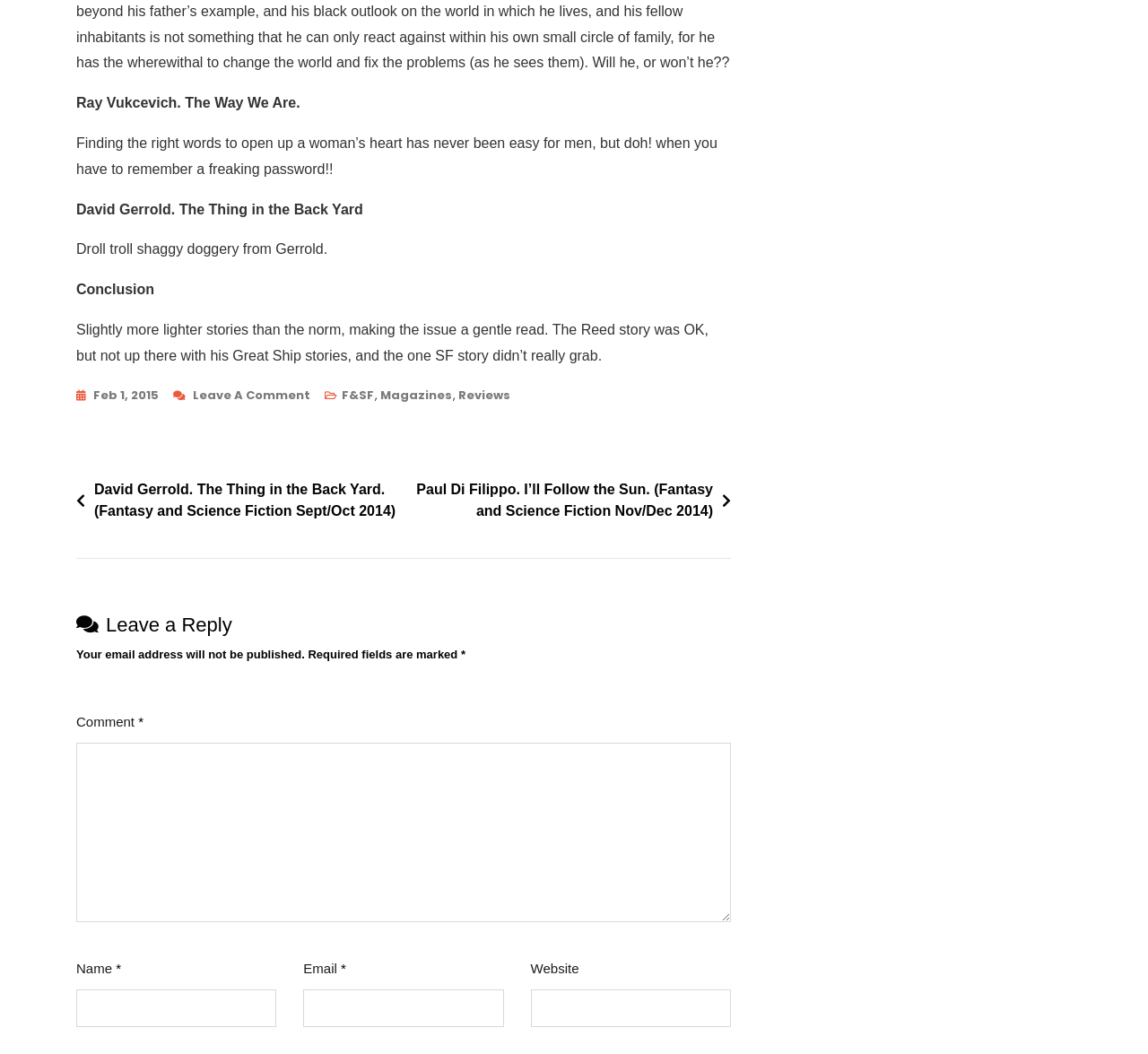Answer the question in a single word or phrase:
What is the purpose of the textbox with the label 'Email'?

To input email address